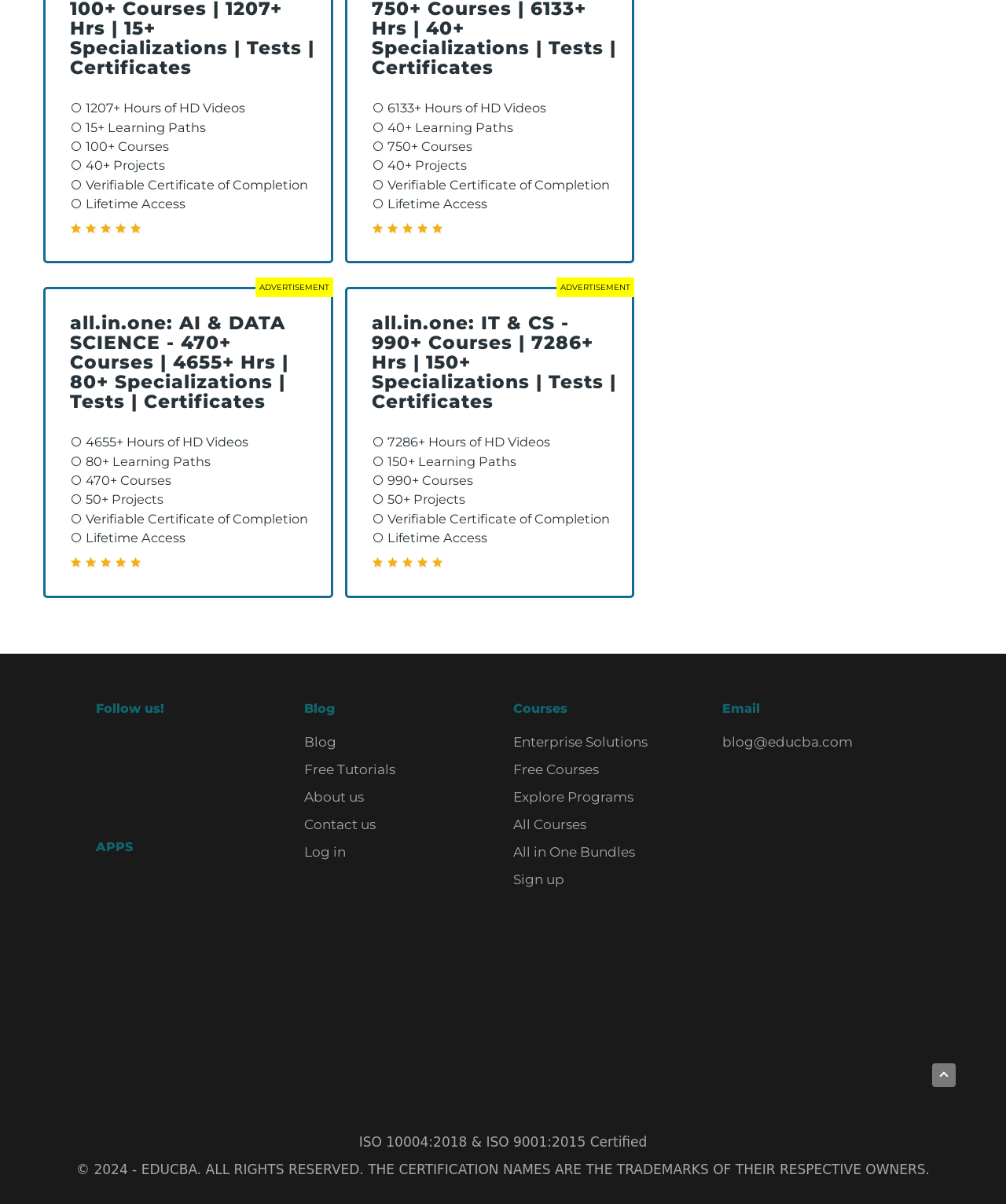What is the name of the app mentioned for Android and iOS?
Can you provide a detailed and comprehensive answer to the question?

I found two link elements, one for Android and one for iOS, both with the text 'EDUCBA' and an image. This suggests that the app is called EDUCBA.